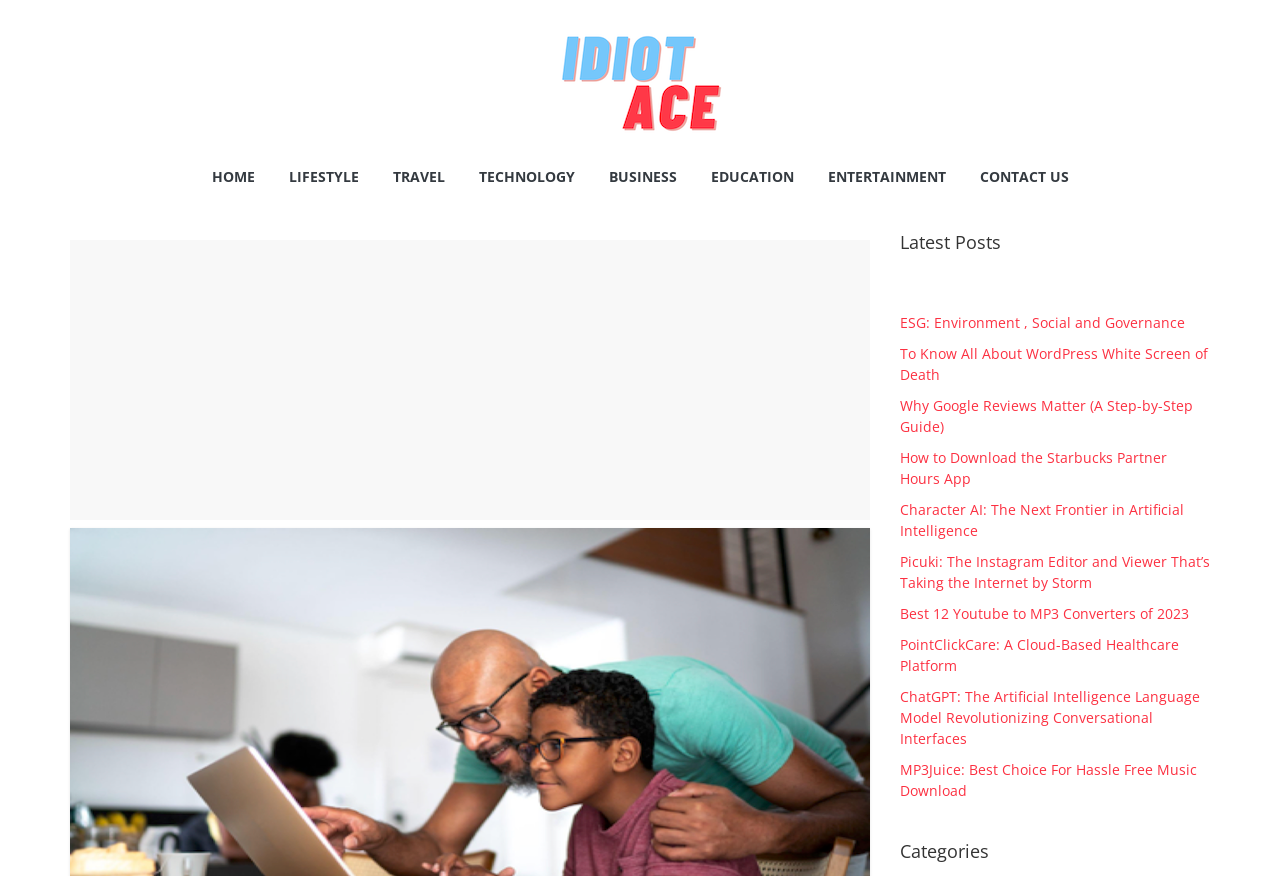Locate the bounding box coordinates of the element to click to perform the following action: 'Click the 'HOME' link'. The coordinates should be given as four float values between 0 and 1, in the form of [left, top, right, bottom].

[0.165, 0.176, 0.199, 0.231]